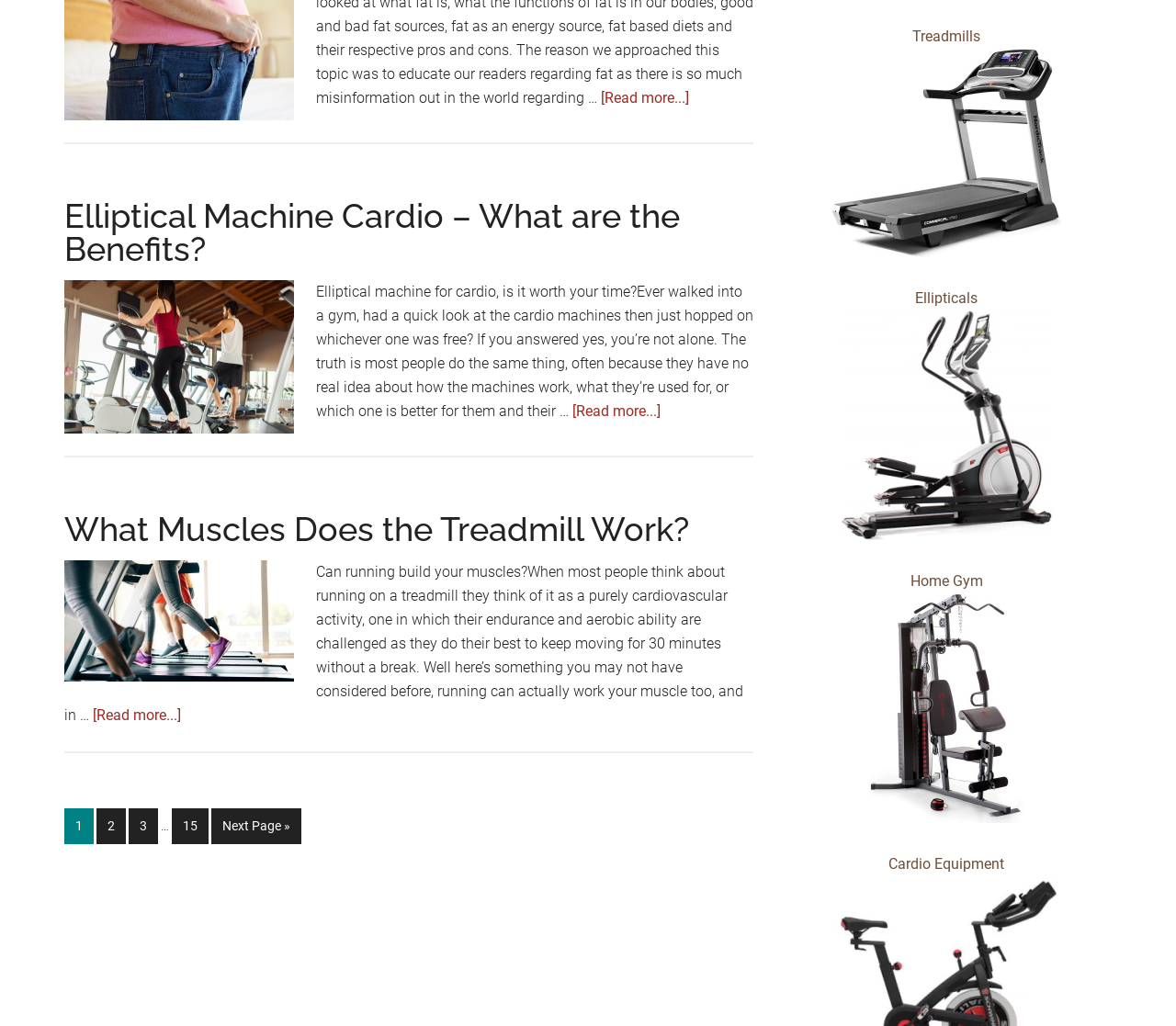What type of equipment is shown in the images?
Look at the screenshot and give a one-word or phrase answer.

Fitness equipment